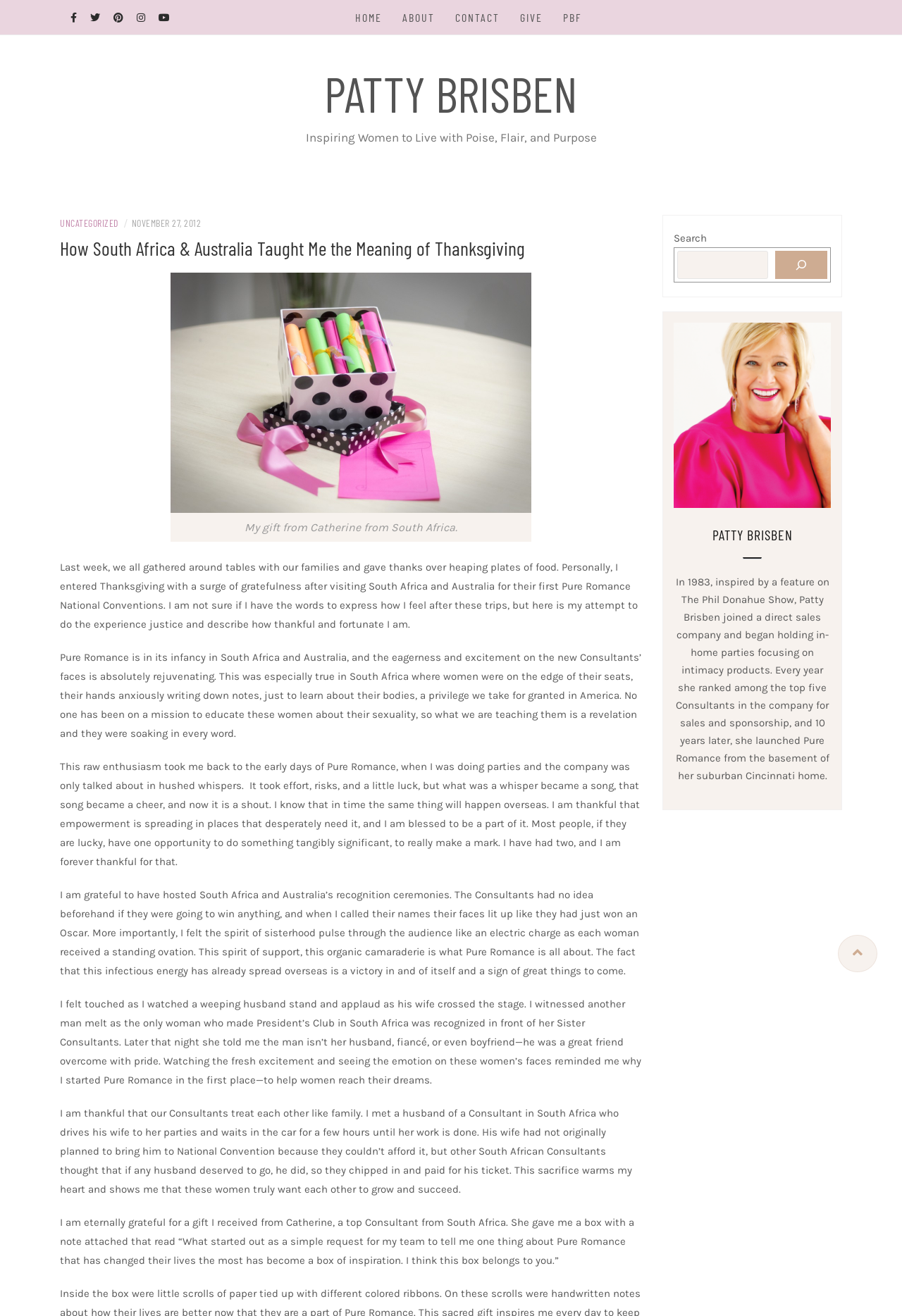Generate an in-depth caption that captures all aspects of the webpage.

This webpage is a personal blog post by Patty Brisben, the founder of Pure Romance. At the top of the page, there are five social media links aligned horizontally, followed by a navigation menu with links to "HOME", "ABOUT", "CONTACT", "GIVE", and "PBF". Below the navigation menu, there is a heading that reads "Inspiring Women to Live with Poise, Flair, and Purpose".

The main content of the page is a blog post titled "How South Africa & Australia Taught Me the Meaning of Thanksgiving". The post is divided into several paragraphs, with a large image above the text. The image has a caption that reads "My gift from Catherine from South Africa". The text describes Patty's experience visiting South Africa and Australia for Pure Romance National Conventions, where she was inspired by the enthusiasm and eagerness of the new Consultants.

Throughout the post, there are several paragraphs of text that describe Patty's feelings of gratitude and thankfulness for the opportunity to empower women in these countries. She also shares stories of the recognition ceremonies she hosted, where Consultants received awards and were celebrated by their peers.

To the right of the main content, there is a complementary section that contains a search bar, an author image, and a brief bio of Patty Brisben. The bio describes how she started her career in direct sales and eventually launched Pure Romance from her home.

At the very bottom of the page, there is a small icon that appears to be a social media link.